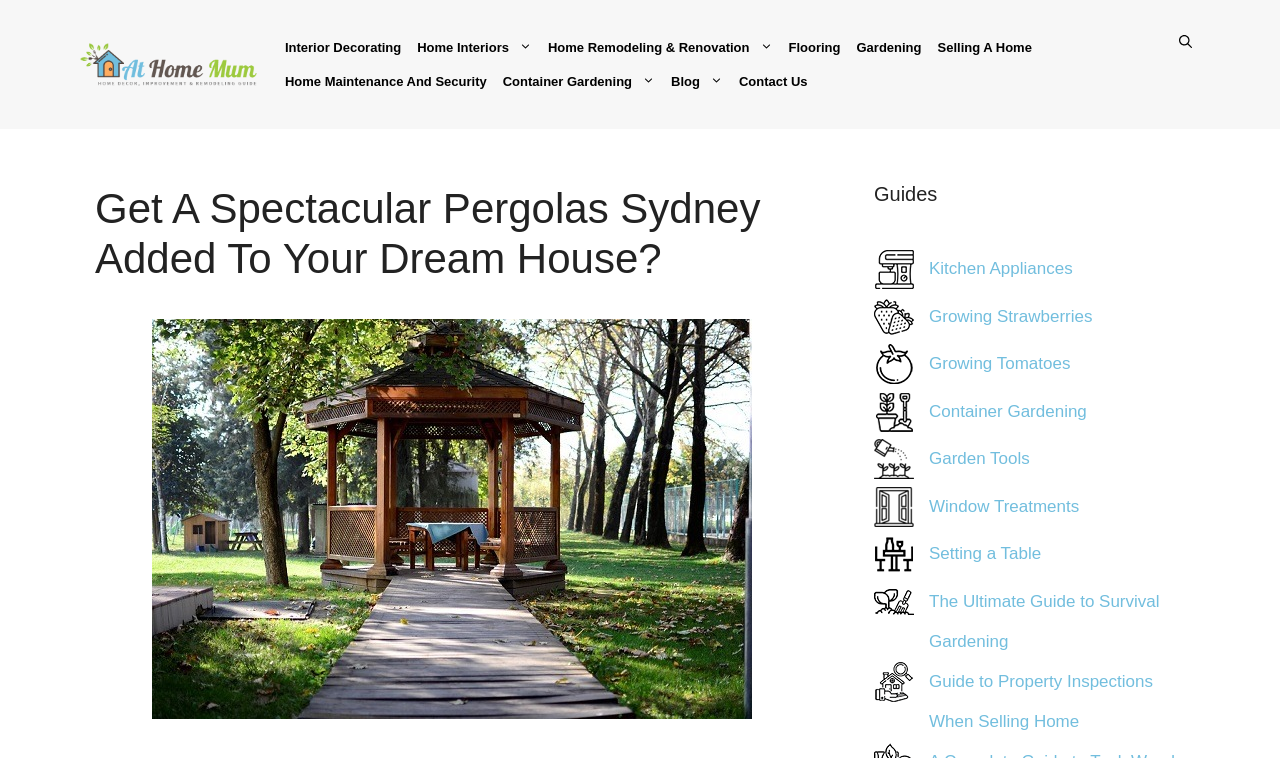Provide a one-word or short-phrase answer to the question:
What is the text of the last link in the complementary section?

Guide to Property Inspections When Selling Home